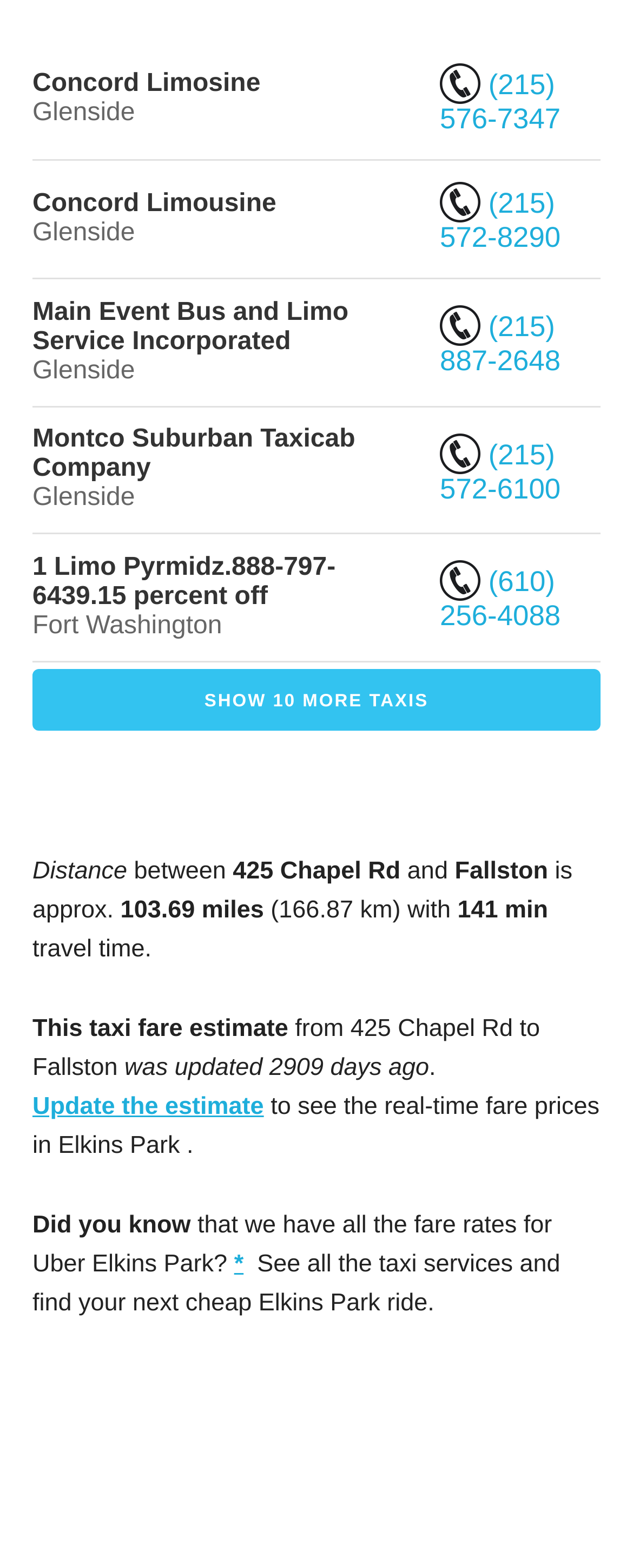Please locate the UI element described by "Montco Suburban Taxicab Company" and provide its bounding box coordinates.

[0.051, 0.272, 0.561, 0.308]